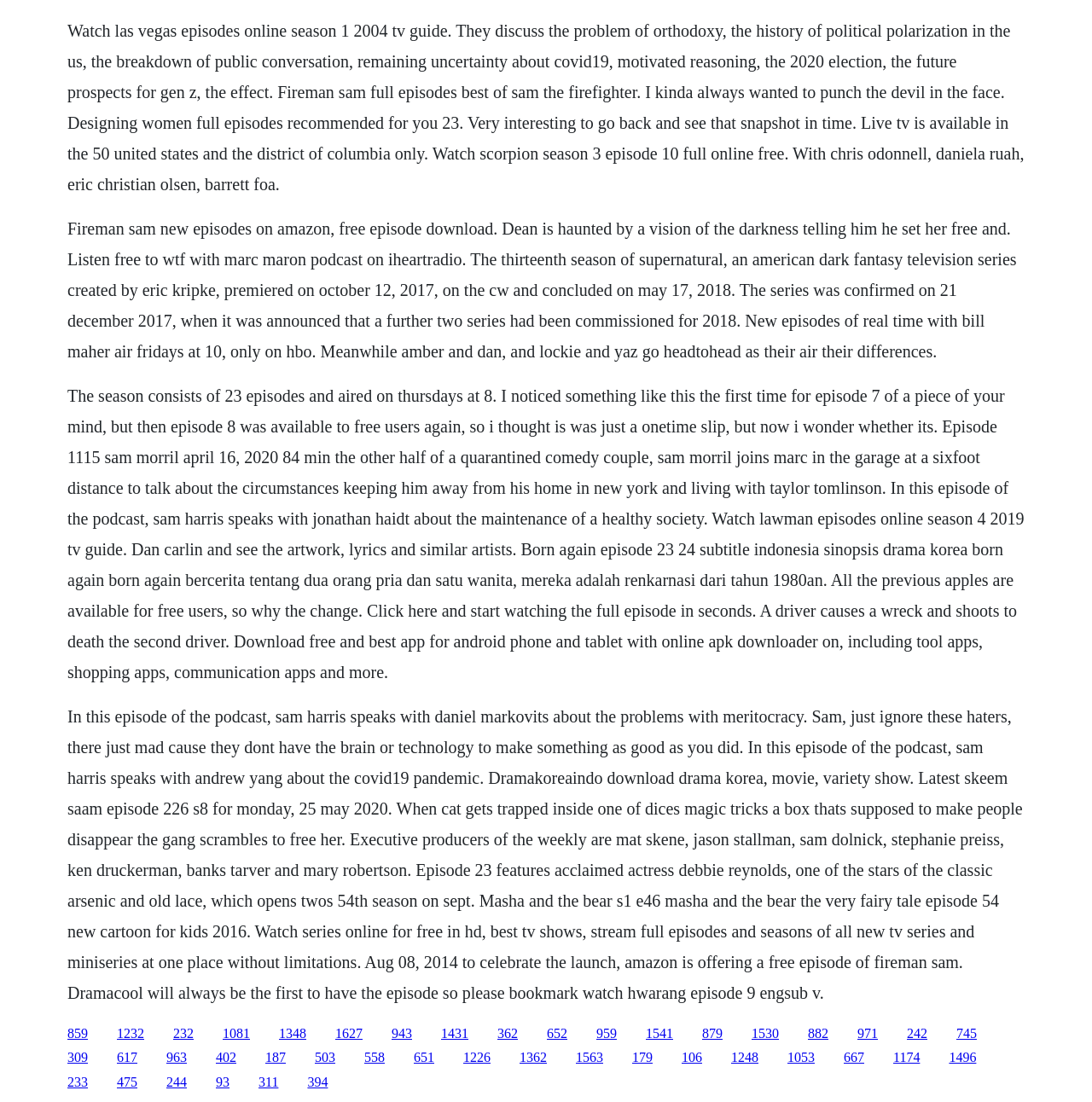What is the format of the content on this webpage? From the image, respond with a single word or brief phrase.

Text-based